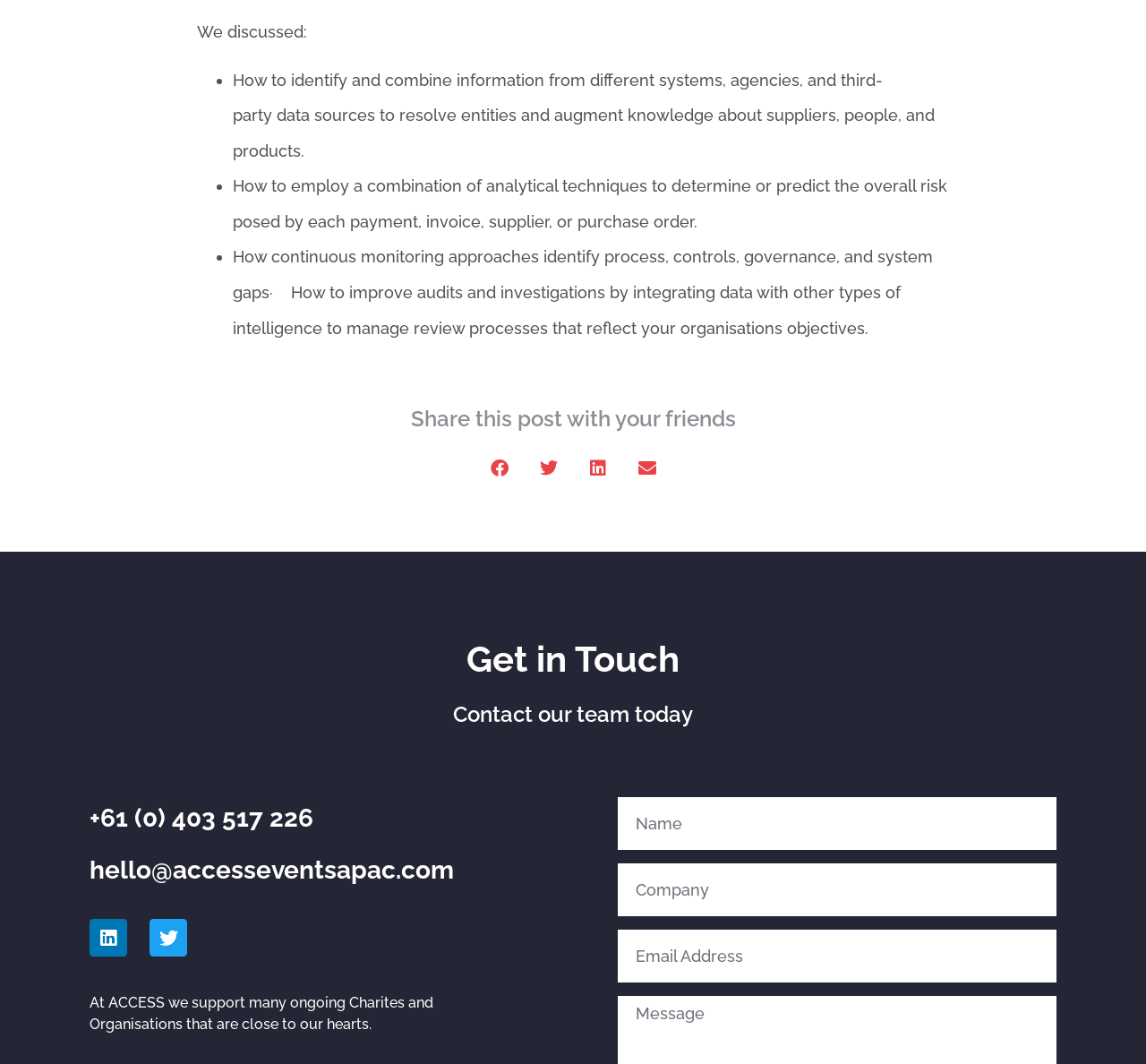Find the bounding box coordinates for the element that must be clicked to complete the instruction: "Contact our team today". The coordinates should be four float numbers between 0 and 1, indicated as [left, top, right, bottom].

[0.395, 0.659, 0.605, 0.684]